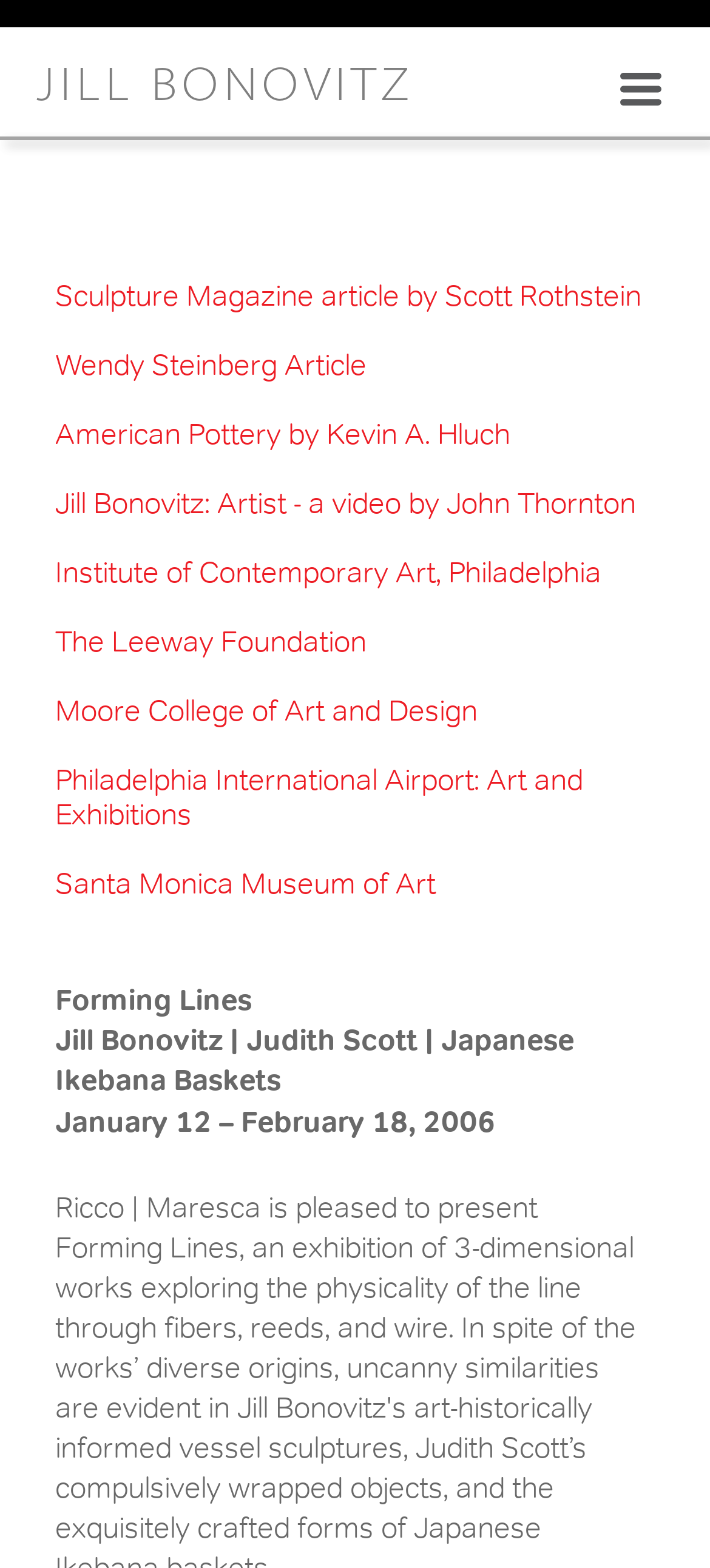Provide a brief response in the form of a single word or phrase:
What is the name of the artist?

Jill Bonovitz